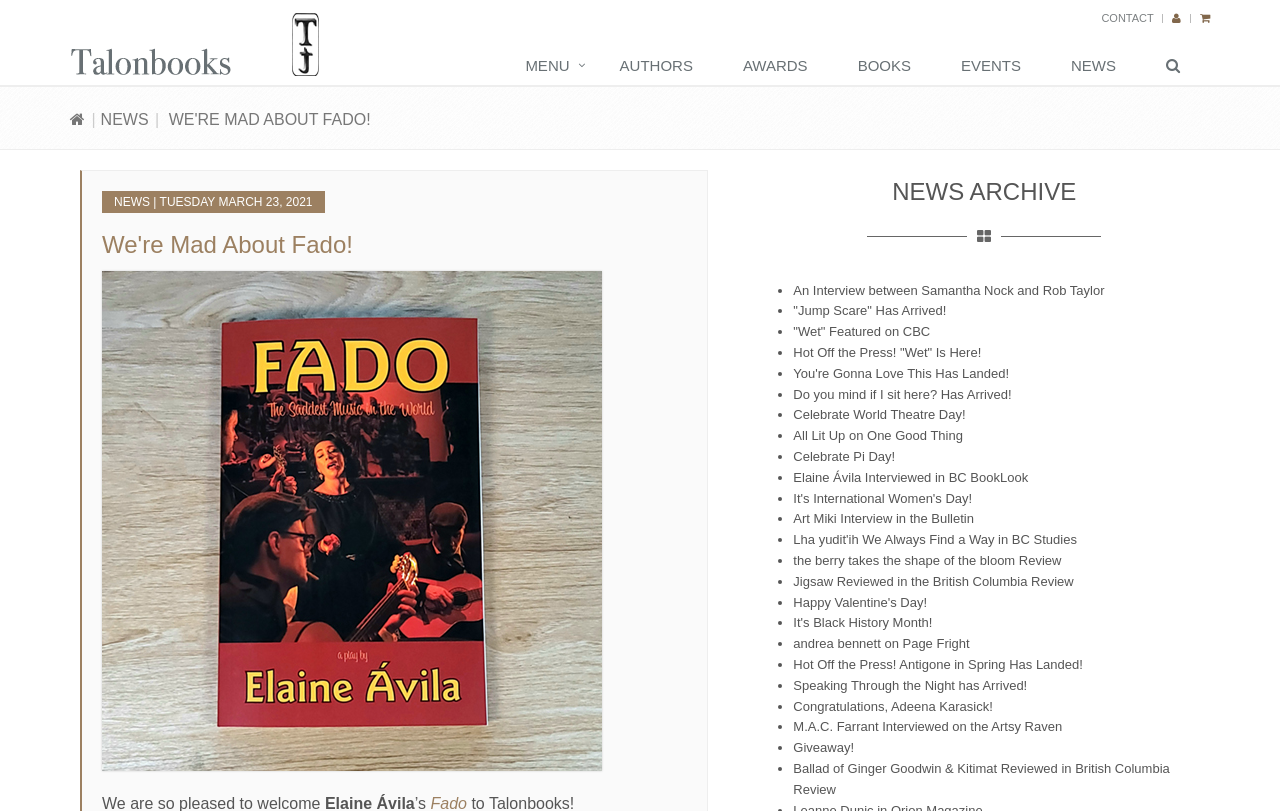Please provide a comprehensive response to the question below by analyzing the image: 
What is the title of the latest news article?

The latest news article is located at the top of the news section, and its title is 'NEWS | TUESDAY MARCH 23, 2021'.